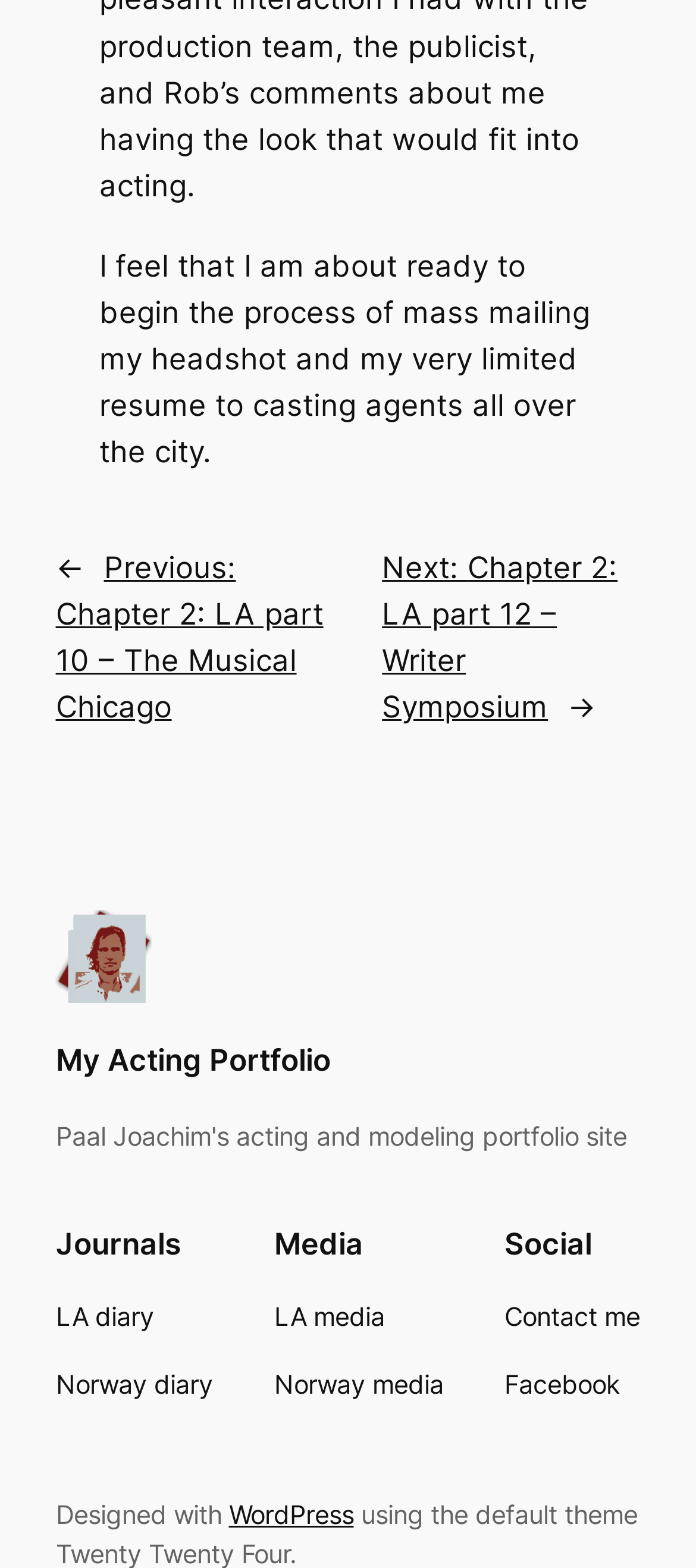Please determine the bounding box coordinates of the element's region to click for the following instruction: "visit WordPress website".

[0.329, 0.955, 0.508, 0.975]